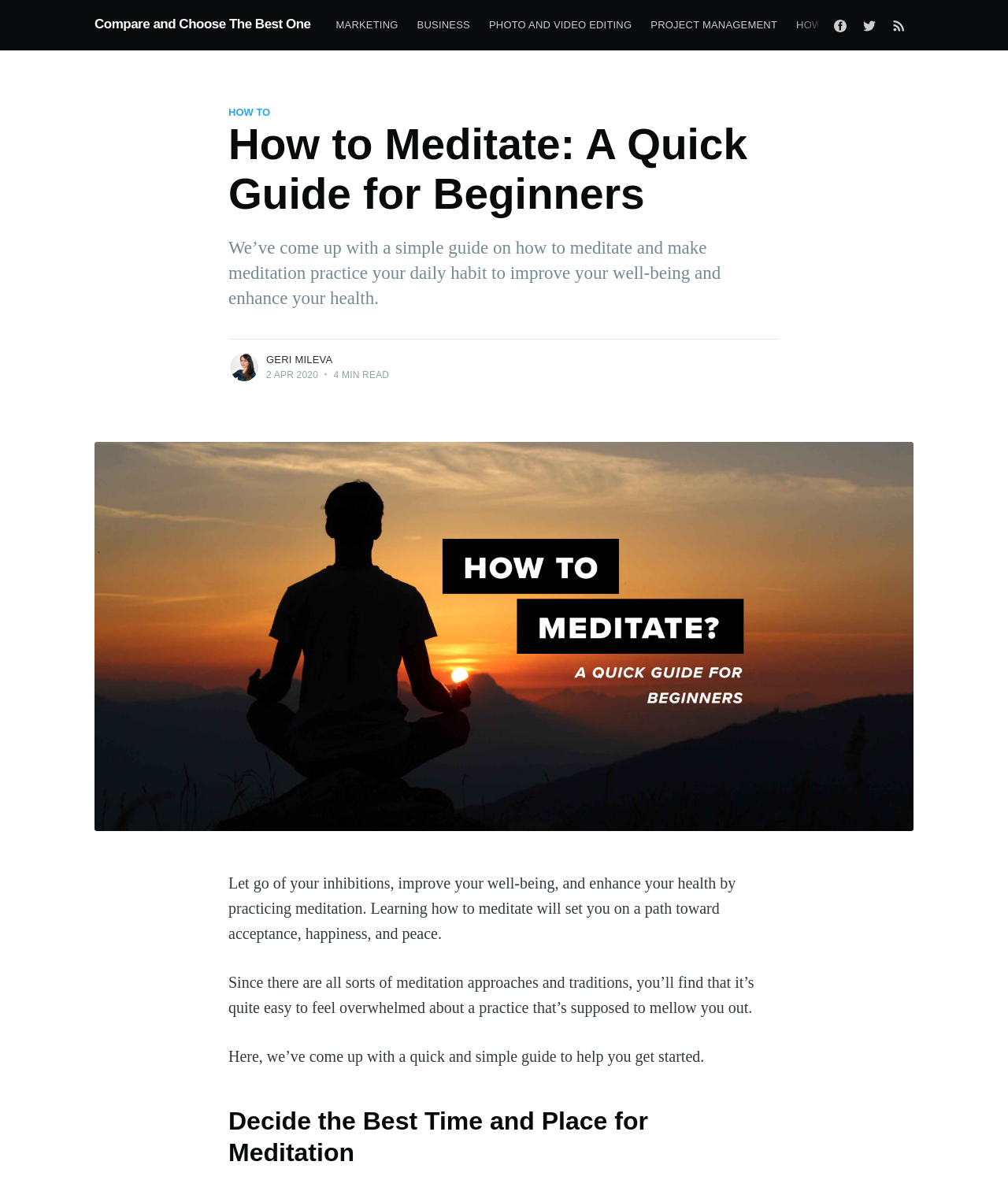Locate and provide the bounding box coordinates for the HTML element that matches this description: "Photo and Video Editing".

[0.476, 0.007, 0.636, 0.037]